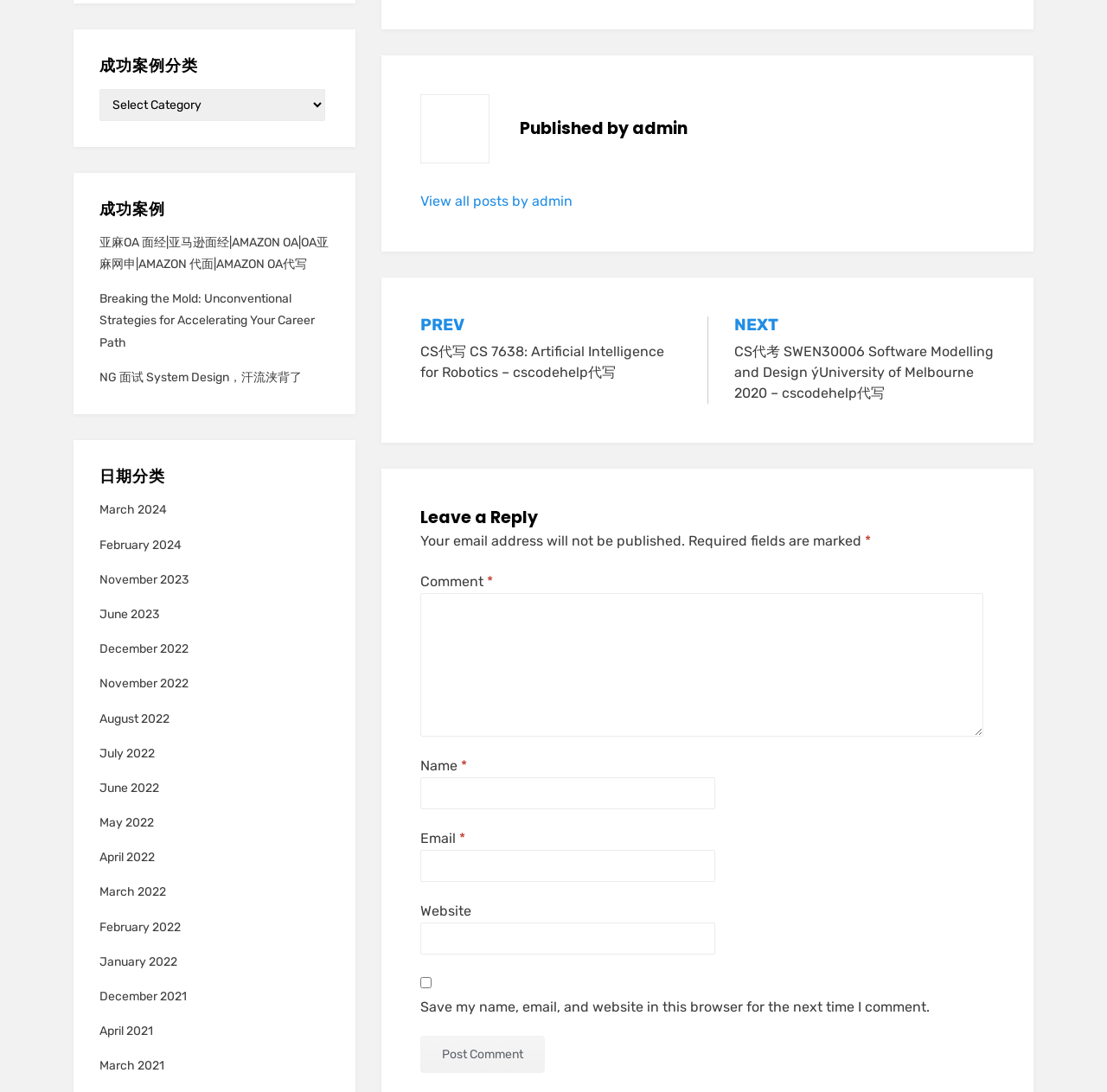How many categories are there in the '成功案例分类' section?
Carefully analyze the image and provide a detailed answer to the question.

The answer can be found by looking at the heading element with the text '成功案例分类' and its adjacent combobox element, which indicates that there is only one category in the '成功案例分类' section.